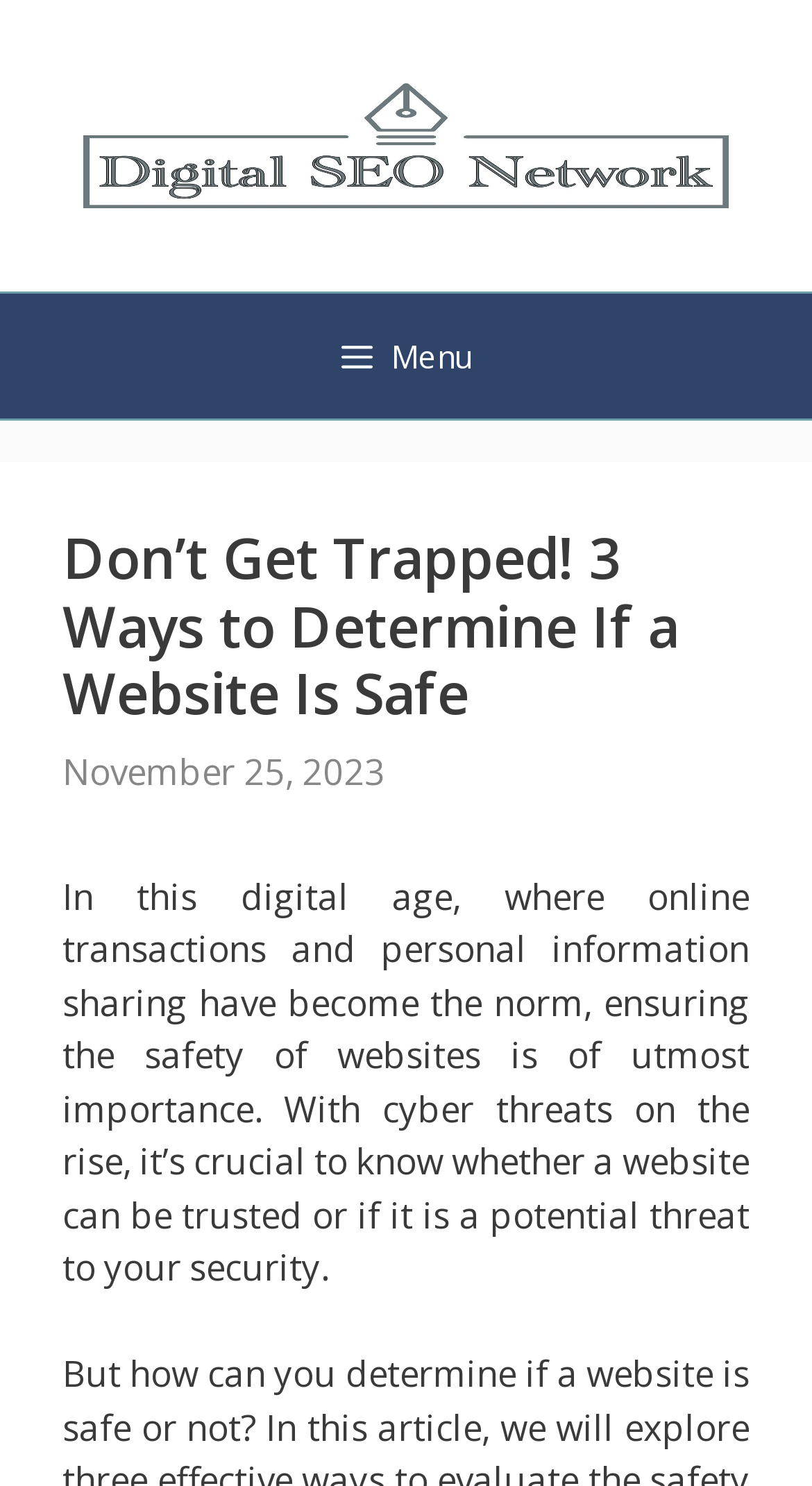Please answer the following query using a single word or phrase: 
What is the purpose of the article?

To inform about website safety